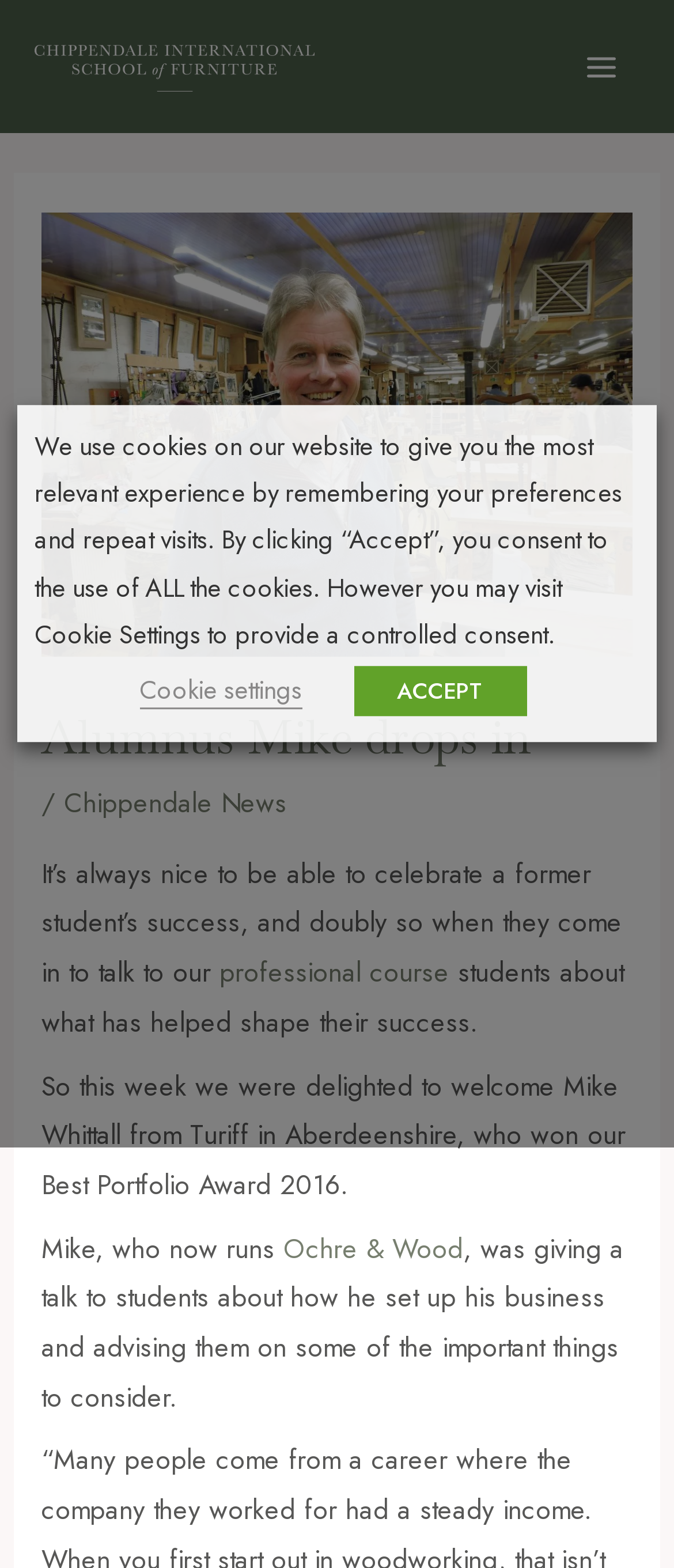Please respond to the question using a single word or phrase:
What is the purpose of Mike Whittall's talk to the students?

To advise on setting up a business